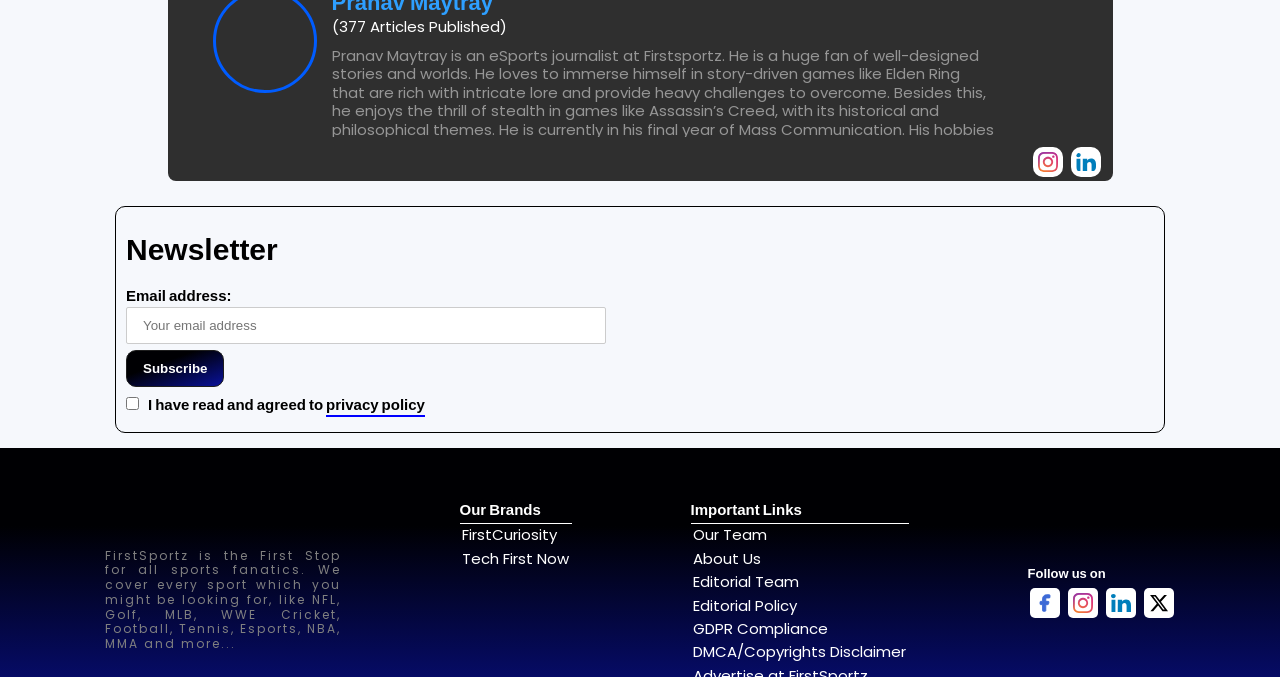Provide a short answer to the following question with just one word or phrase: What is required to subscribe to the newsletter?

email address and agreement to privacy policy